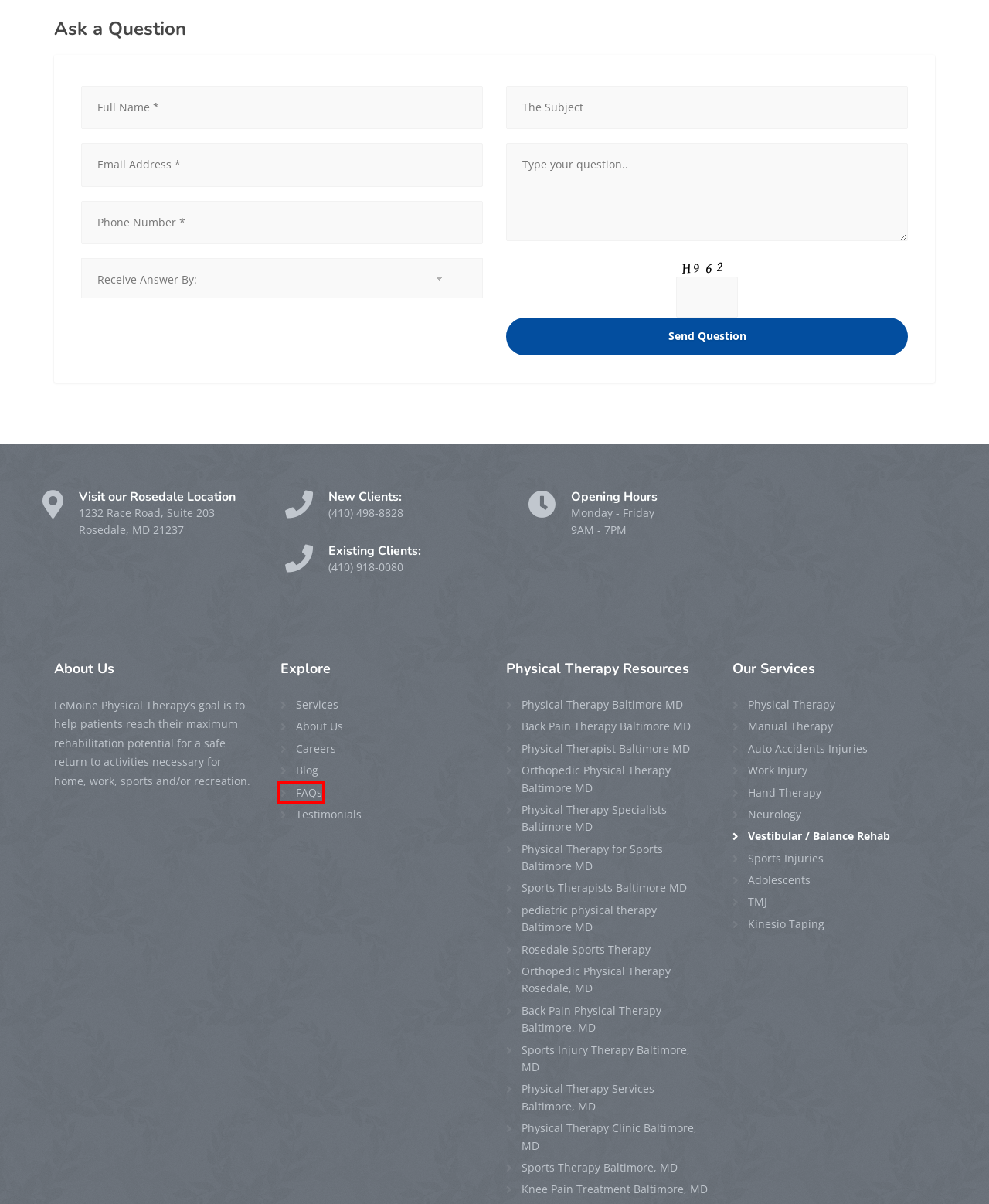Consider the screenshot of a webpage with a red bounding box around an element. Select the webpage description that best corresponds to the new page after clicking the element inside the red bounding box. Here are the candidates:
A. Physical Therapy for Sports Baltimore, MD - LeMoine Physical Therapy
B. Orthopedic Physical Therapy Baltimore, MD - LeMoine Physical Therapy
C. Sports Injuries Return to Play Rosedale and Baltimore MD - LeMoine Physical Therapy
D. Manual Therapy Rosedale and Baltimore MD - LeMoine Physical Therapy
E. Back Pain Therapy Baltimore, MD | LeMoine Physical Therapy
F. FAQs - LeMoine Physical Therapy
G. Auto Accidents Injuries Rosedale and Baltimore MD - LeMoine Physical Therapy
H. Baltimore Sports Therapy - LeMoine Physical Therapy

F